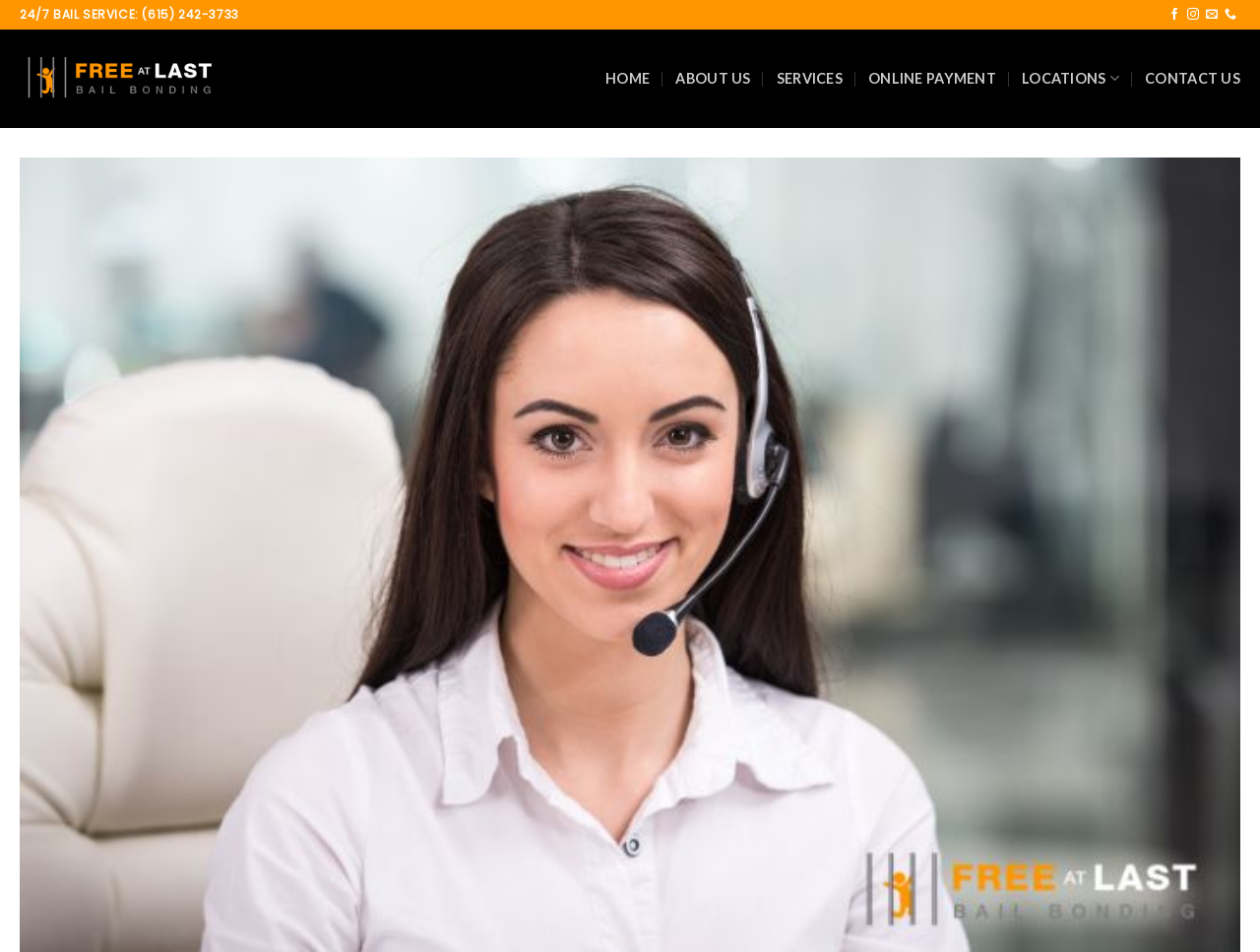Observe the image and answer the following question in detail: What is the phone number for 24/7 bail service?

I found the phone number by looking at the StaticText element with the text '24/7 BAIL SERVICE: (615) 242-3733' which is located at the top of the webpage.